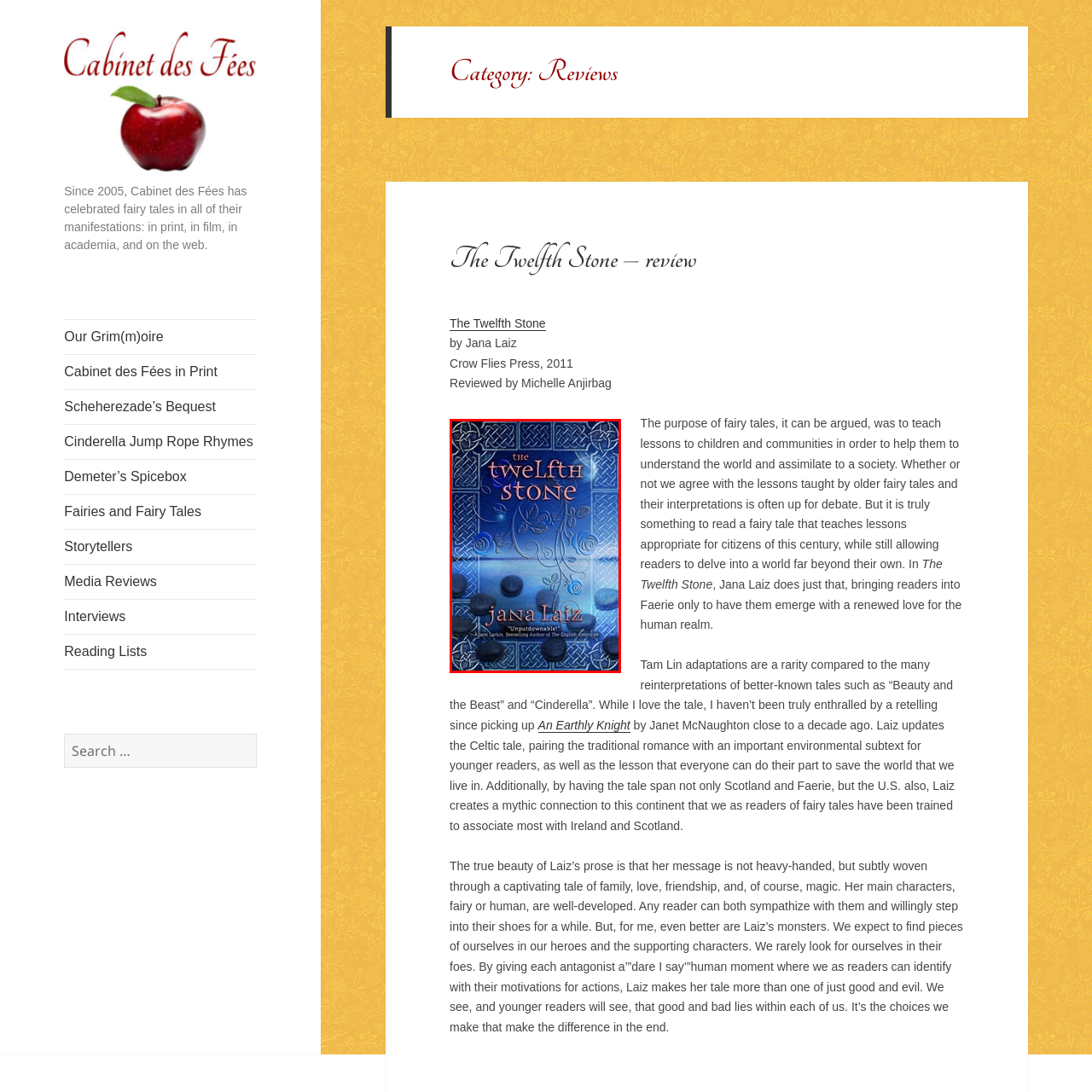What is the tone of the quote on the cover?
Examine the image highlighted by the red bounding box and provide a thorough and detailed answer based on your observations.

The quote from author Aileen Larkin, 'Unputdownable!', suggests strong praise for the narrative within, implying a positive tone and endorsement of the book.